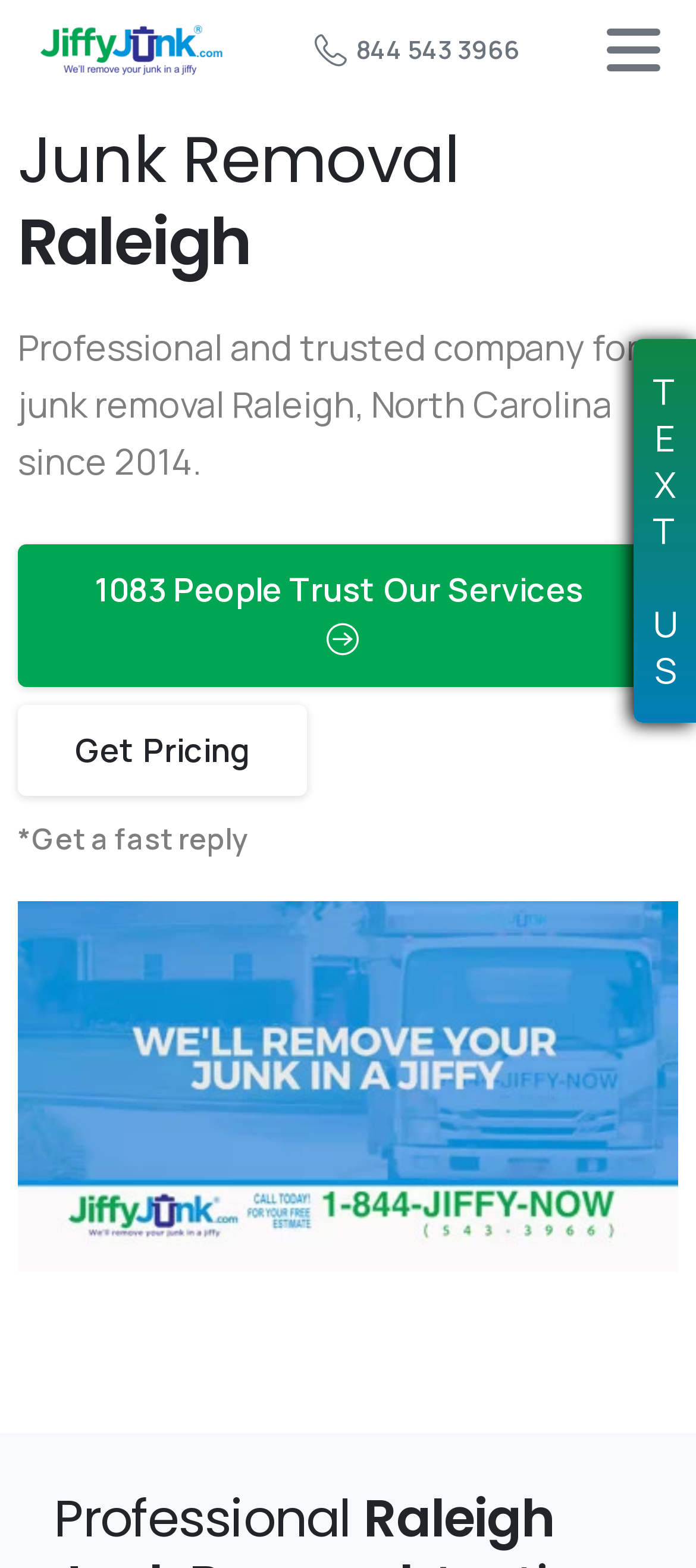Analyze the image and provide a detailed answer to the question: What is the phone number?

The phone number can be found in the top-right corner of the webpage, where it says ' 844 543 3966' in a link.